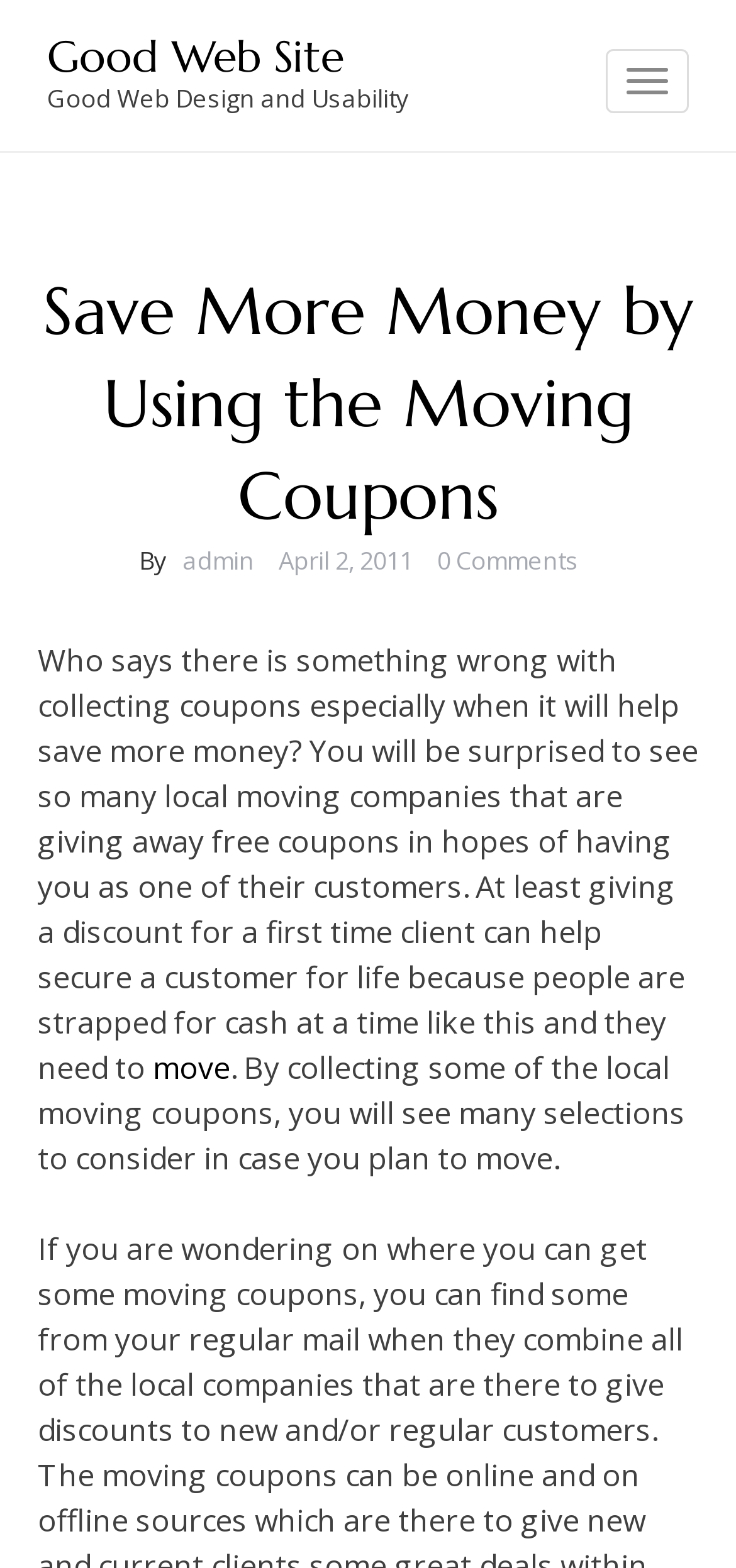What is the relationship between moving companies and customers?
Carefully analyze the image and provide a thorough answer to the question.

According to the webpage, moving companies are trying to attract customers by offering free coupons. This implies that the companies are competing for customers and are willing to offer discounts to secure their business.